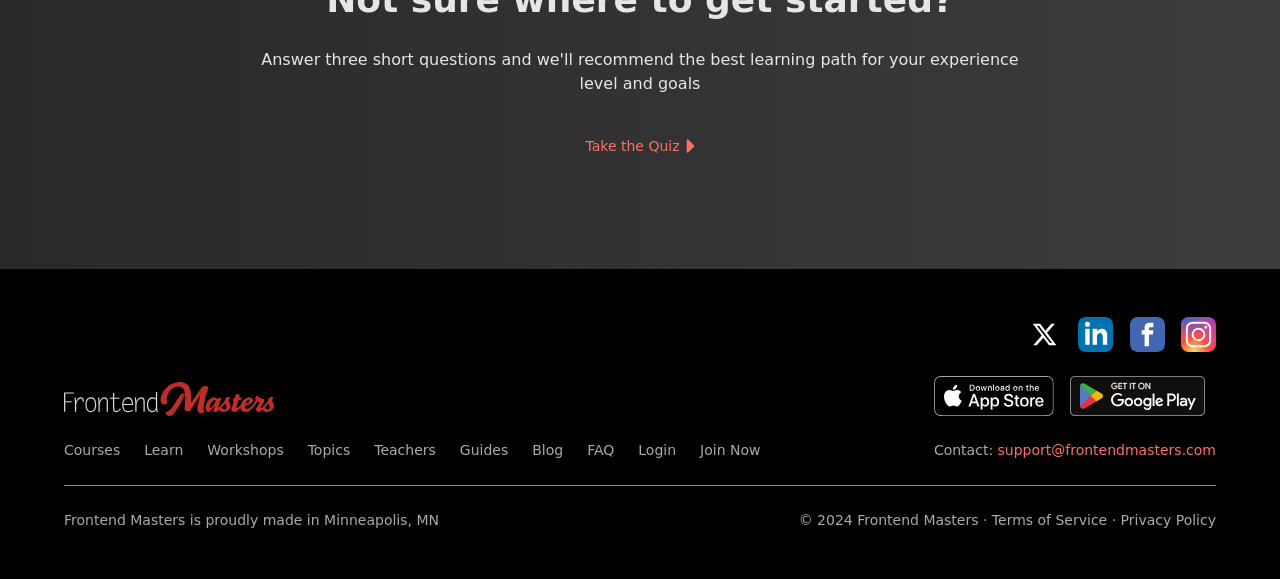What is the name of the organization?
Look at the image and answer the question with a single word or phrase.

Frontend Masters